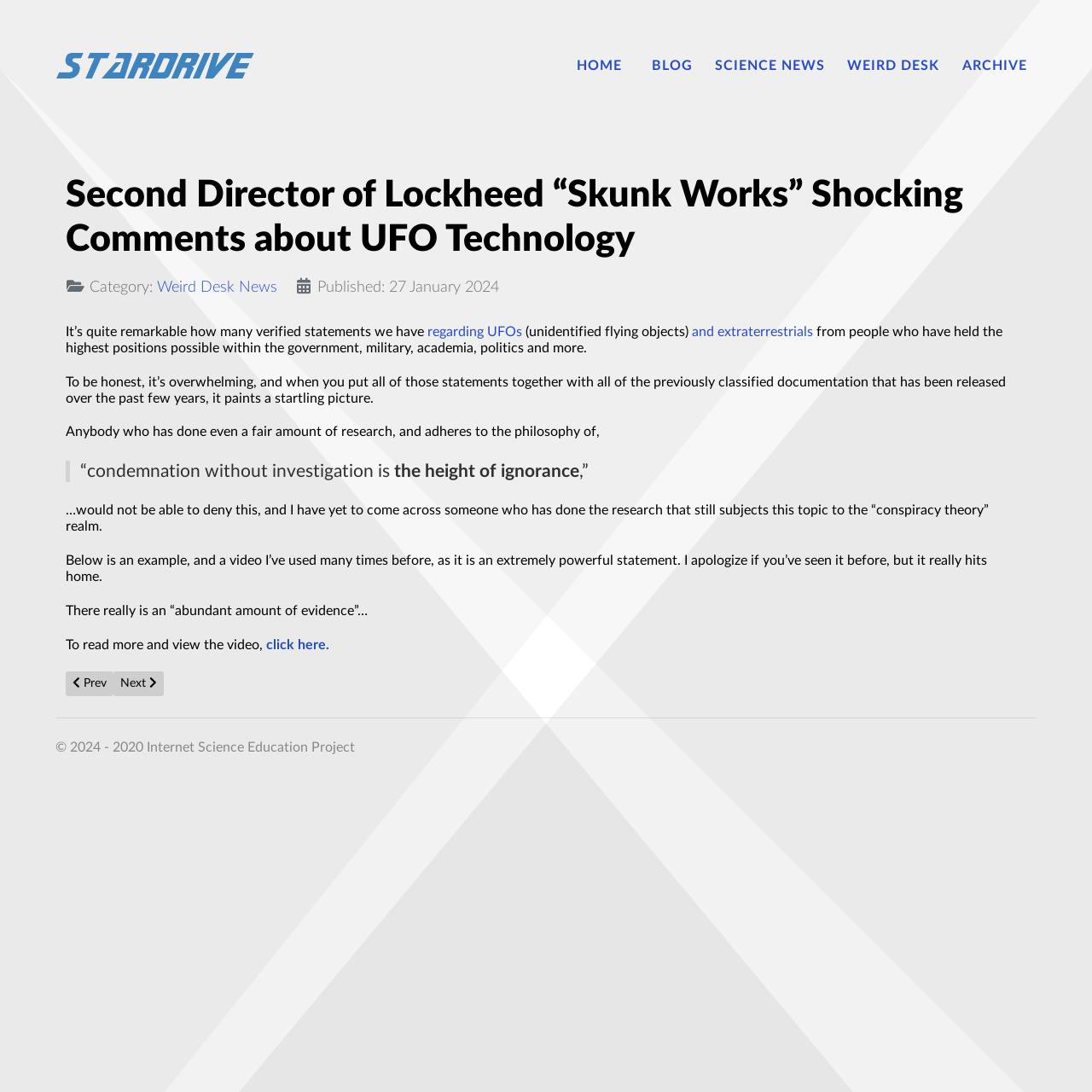Identify the bounding box coordinates of the clickable region to carry out the given instruction: "Watch the video about UFO evidence".

[0.244, 0.584, 0.302, 0.597]